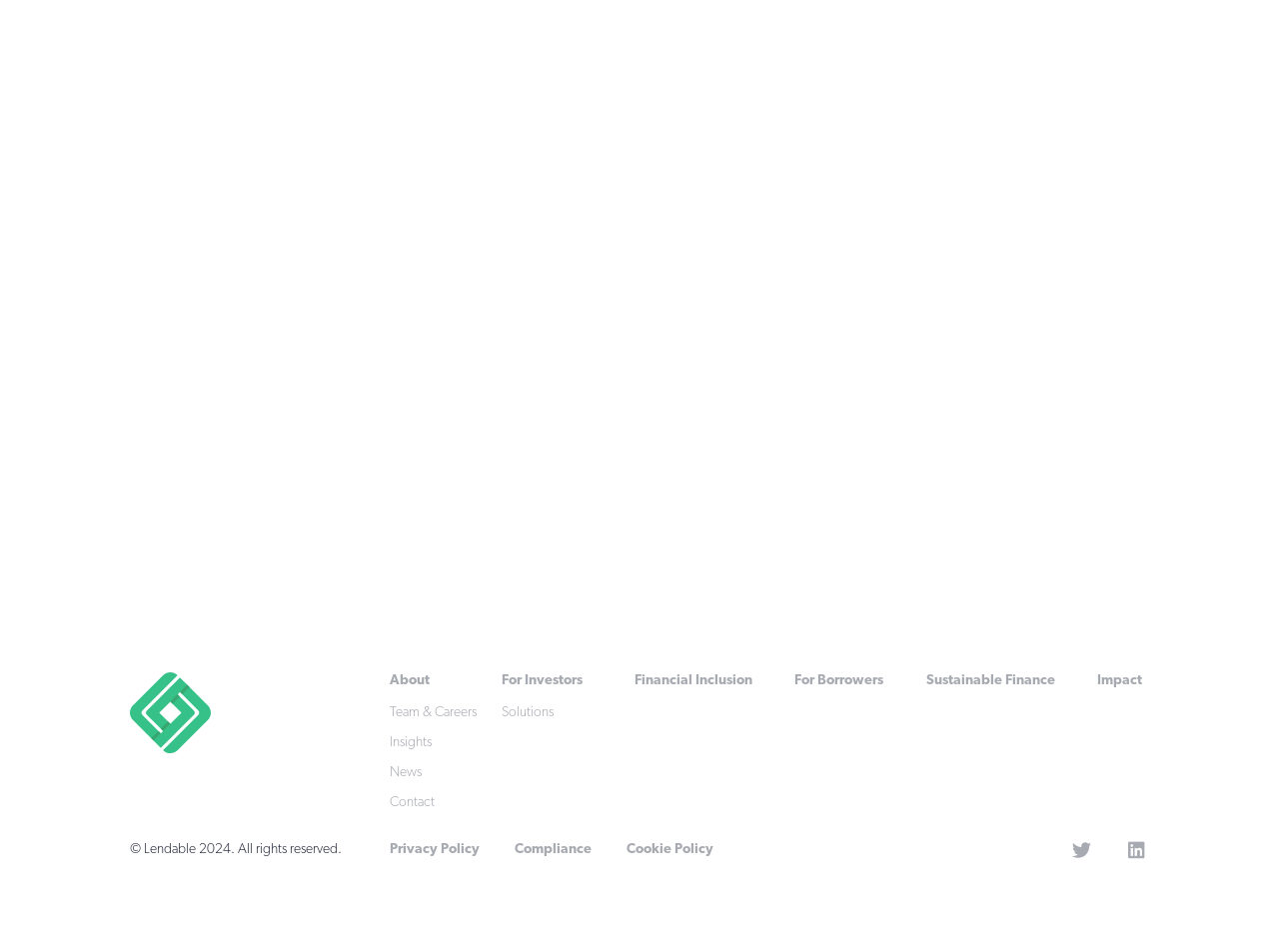What is the last link in the footer section?
Provide an in-depth and detailed explanation in response to the question.

The last link in the footer section is 'Cookie Policy', which is located at the bottom of the page and can be identified by its text and bounding box coordinates.